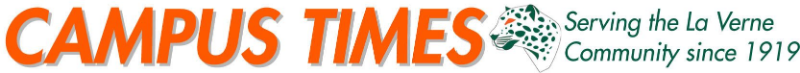From the details in the image, provide a thorough response to the question: In what year did the publication start serving the La Verne community?

The tagline 'Serving the La Verne Community since 1919' highlights the publication's long-standing history and commitment to providing news and insights to its audience, indicating that the publication started serving the La Verne community in 1919.